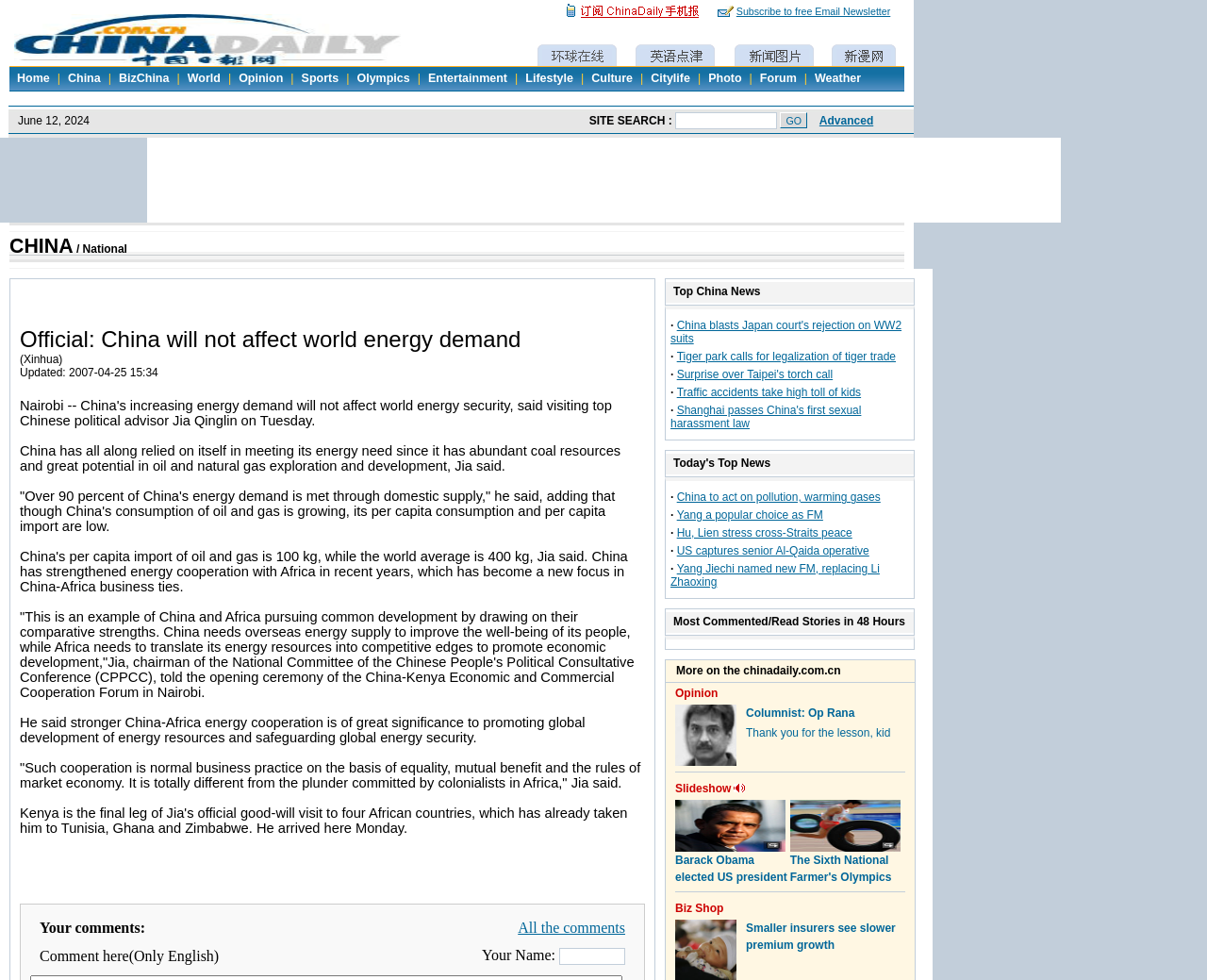Please find the bounding box coordinates (top-left x, top-left y, bottom-right x, bottom-right y) in the screenshot for the UI element described as follows: 2008_DC_Honors_081207

None